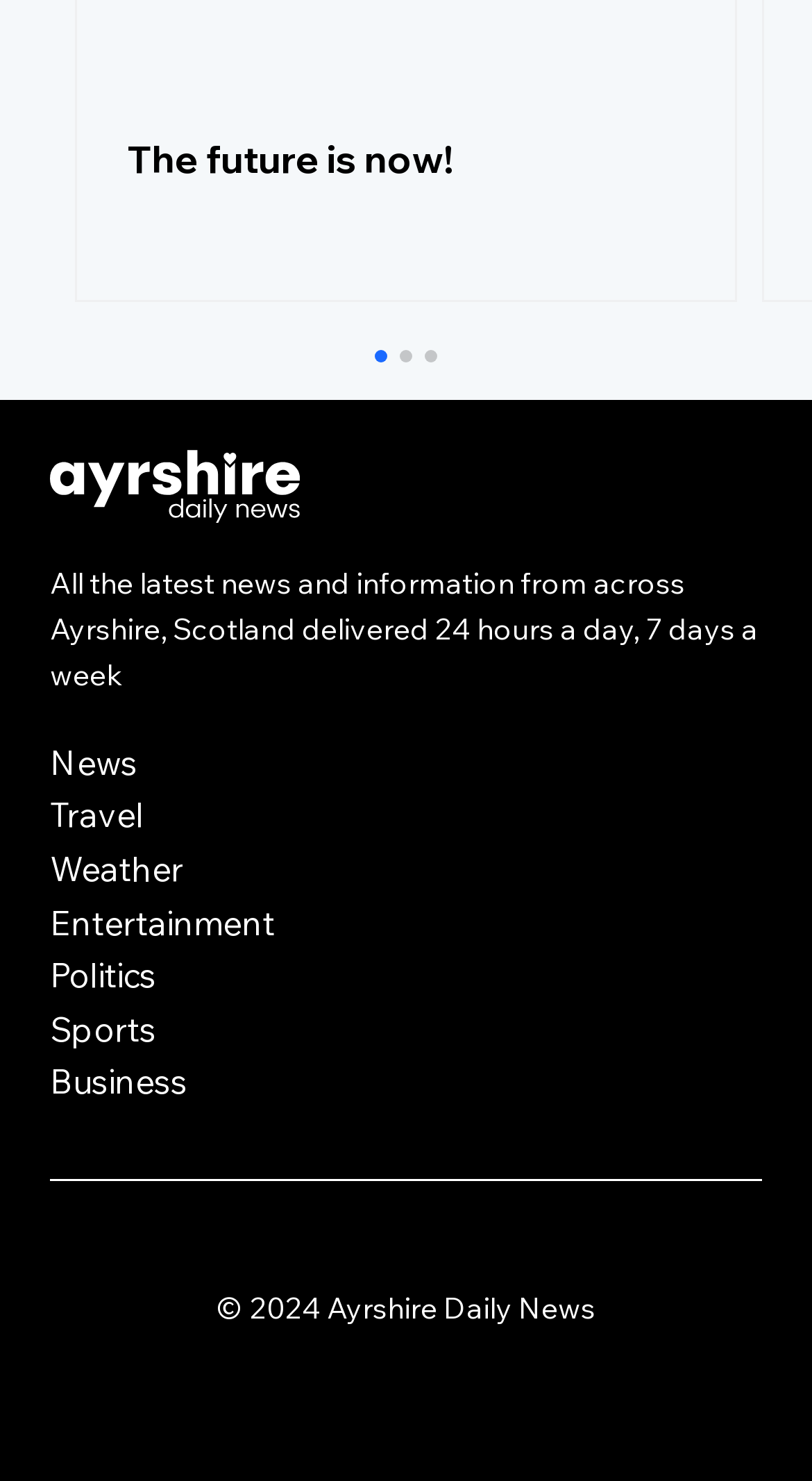What is the main topic of this website?
Could you answer the question in a detailed manner, providing as much information as possible?

Based on the navigation menu, which includes links to 'News', 'Travel', 'Weather', and other categories, it can be inferred that the main topic of this website is news and information.